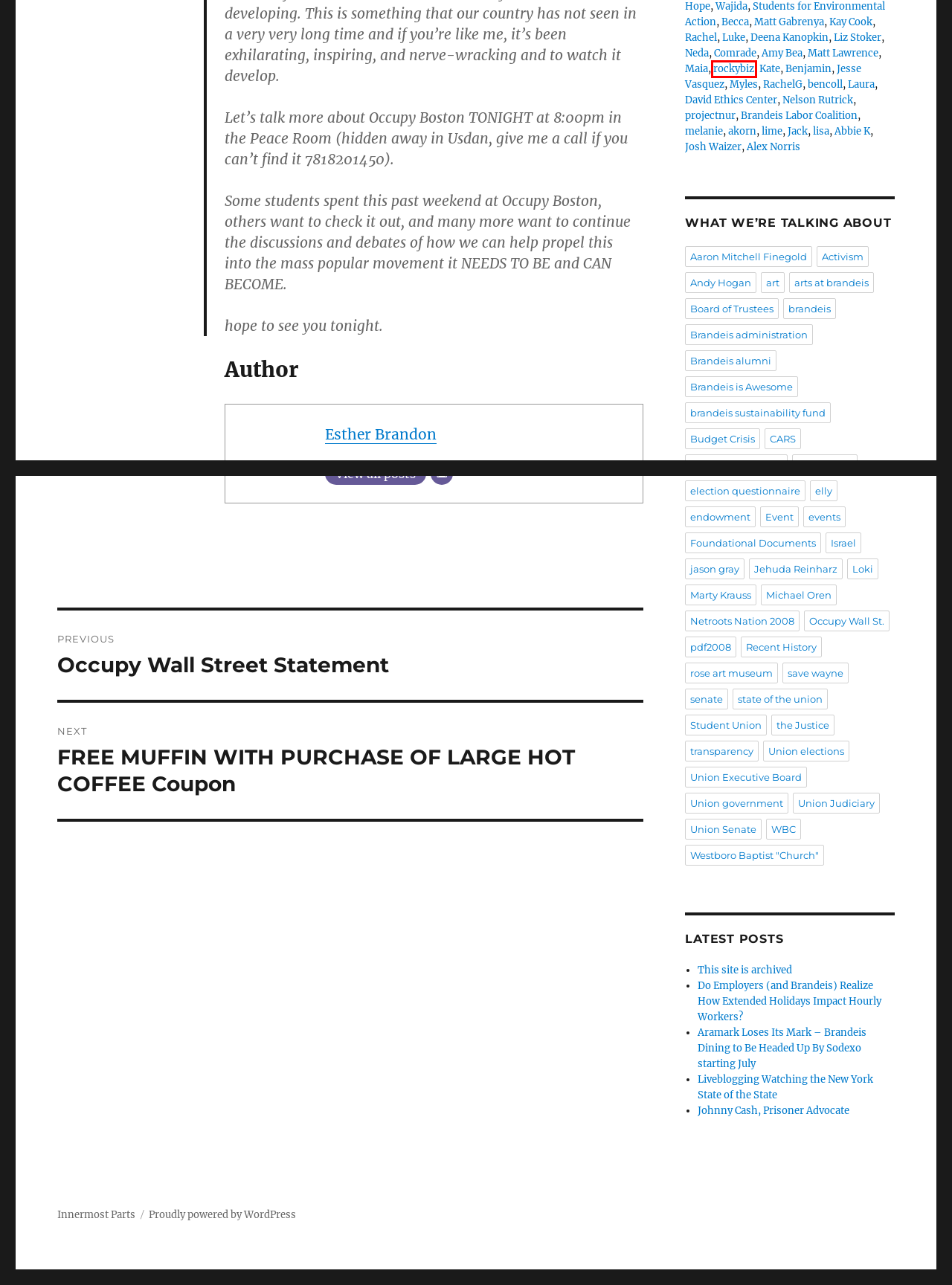Review the screenshot of a webpage that includes a red bounding box. Choose the most suitable webpage description that matches the new webpage after clicking the element within the red bounding box. Here are the candidates:
A. brandeis sustainability fund – Innermost Parts
B. Marty Krauss – Innermost Parts
C. Liz Stoker – Innermost Parts
D. Andy Hogan – Innermost Parts
E. endowment – Innermost Parts
F. rockybiz – Innermost Parts
G. projectnur – Innermost Parts
H. akorn – Innermost Parts

F